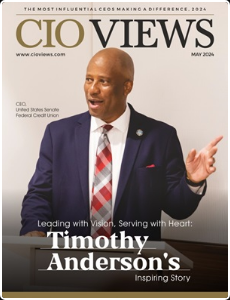Provide a one-word or brief phrase answer to the question:
What is the title of the magazine issue?

CIO Views